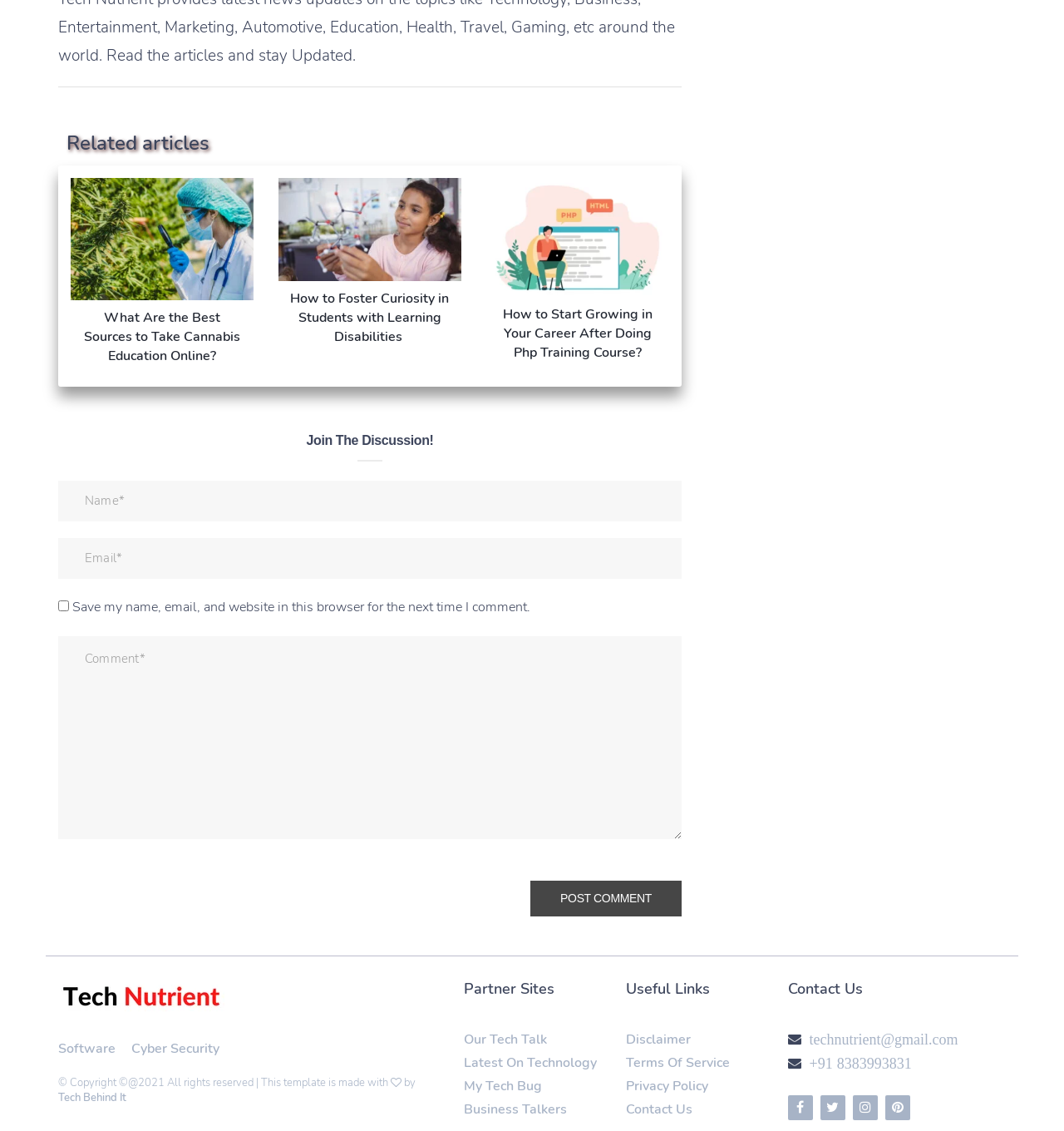Given the element description, predict the bounding box coordinates in the format (top-left x, top-left y, bottom-right x, bottom-right y). Make sure all values are between 0 and 1. Here is the element description: Tech Behind It

[0.055, 0.964, 0.119, 0.977]